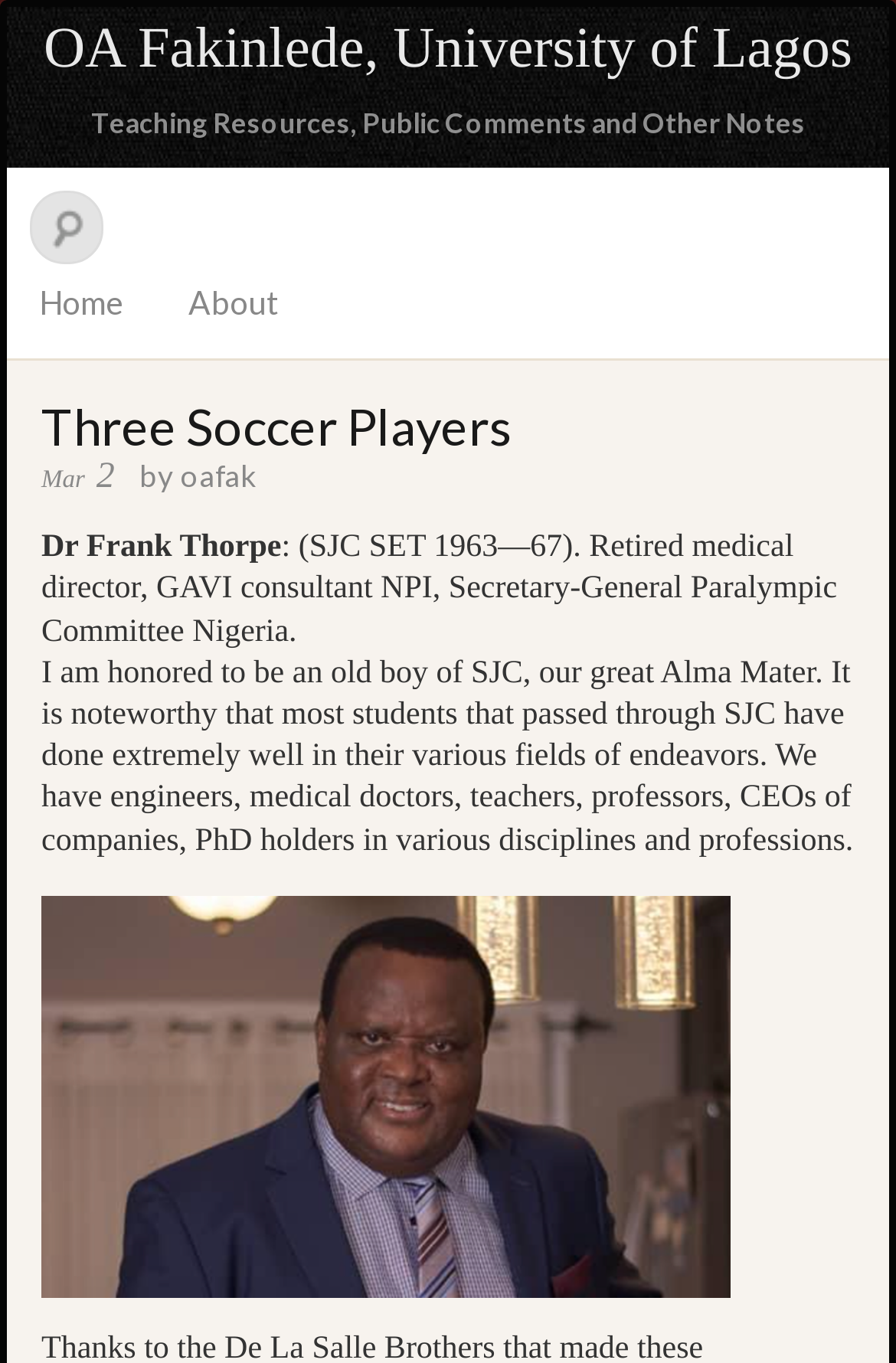What is the profession of Dr. Frank Thorpe?
Ensure your answer is thorough and detailed.

I found the answer by reading the text description of Dr. Frank Thorpe, which mentions that he is a 'Retired medical director, GAVI consultant NPI, Secretary-General Paralympic Committee Nigeria.' From this, I extracted his profession as a medical director.